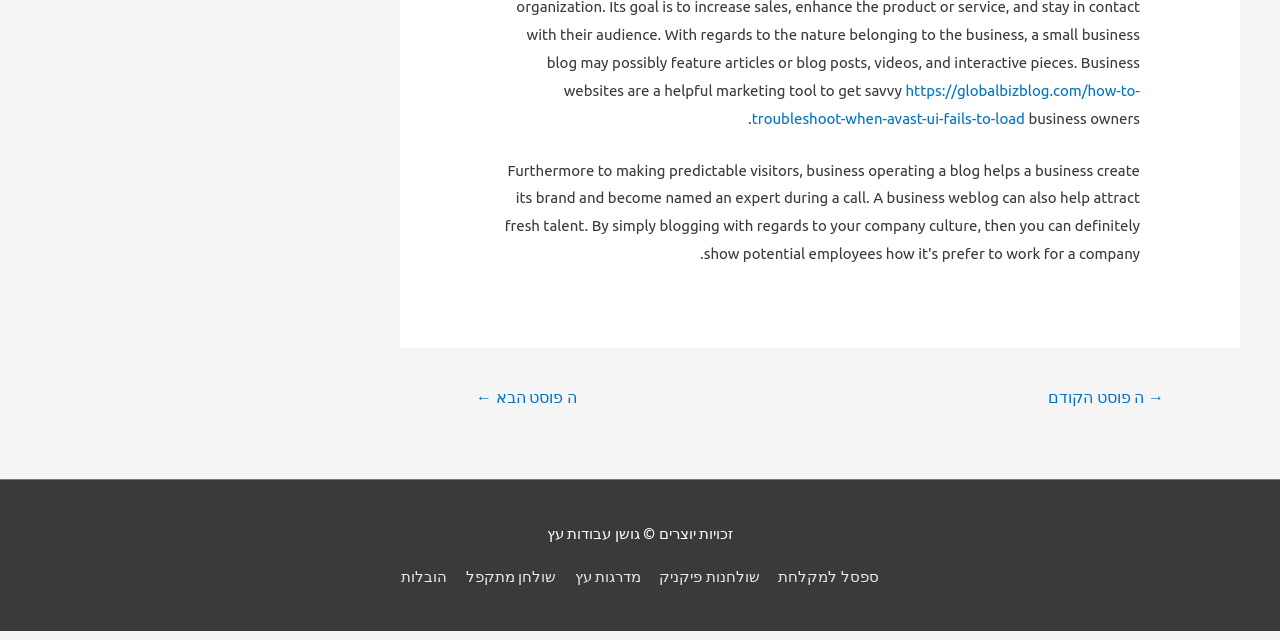Using the provided description: "https://globalbizblog.com/how-to-troubleshoot-when-avast-ui-fails-to-load", find the bounding box coordinates of the corresponding UI element. The output should be four float numbers between 0 and 1, in the format [left, top, right, bottom].

[0.587, 0.128, 0.891, 0.198]